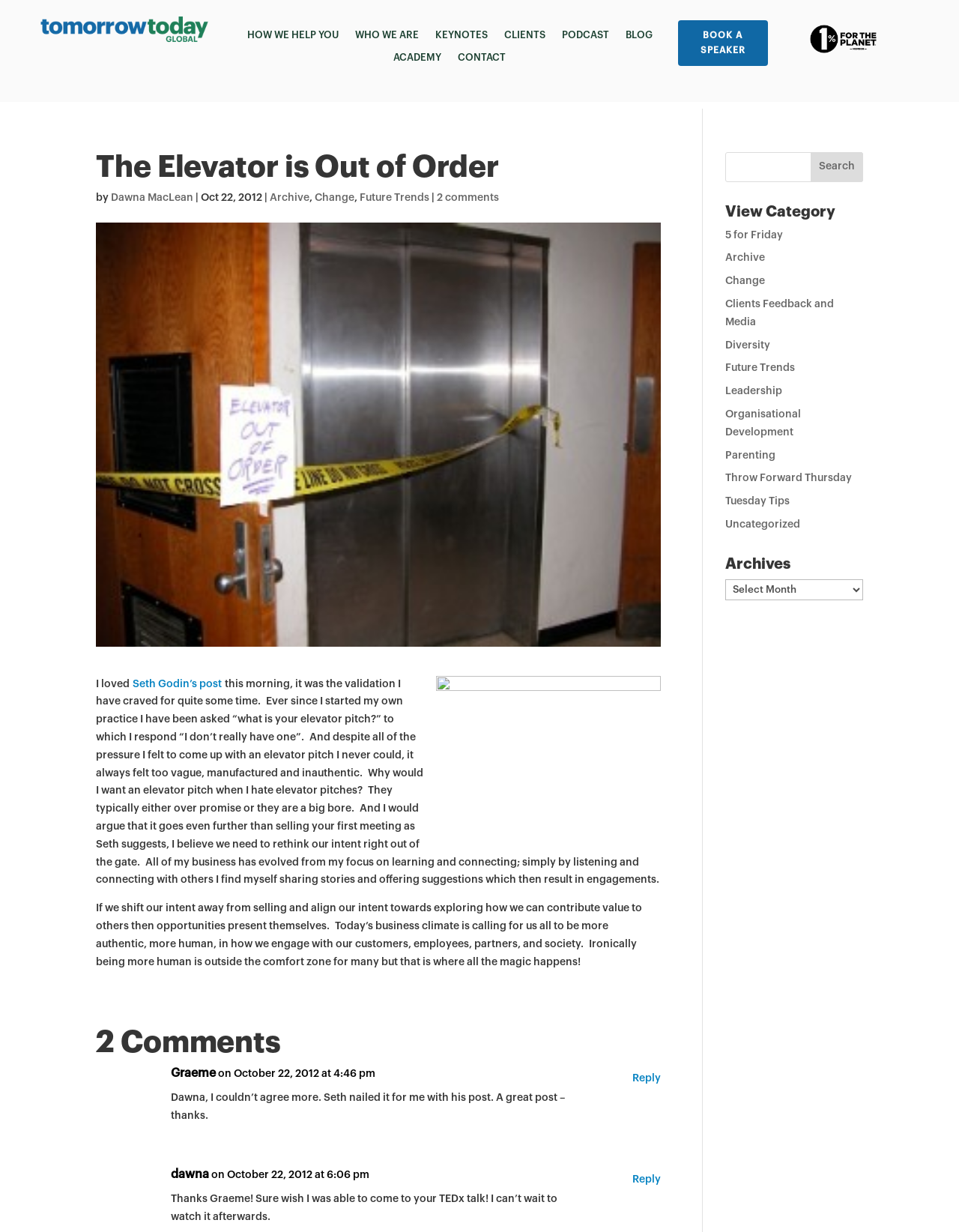Provide the bounding box coordinates for the area that should be clicked to complete the instruction: "View the 'Future Trends' category".

[0.756, 0.295, 0.829, 0.303]